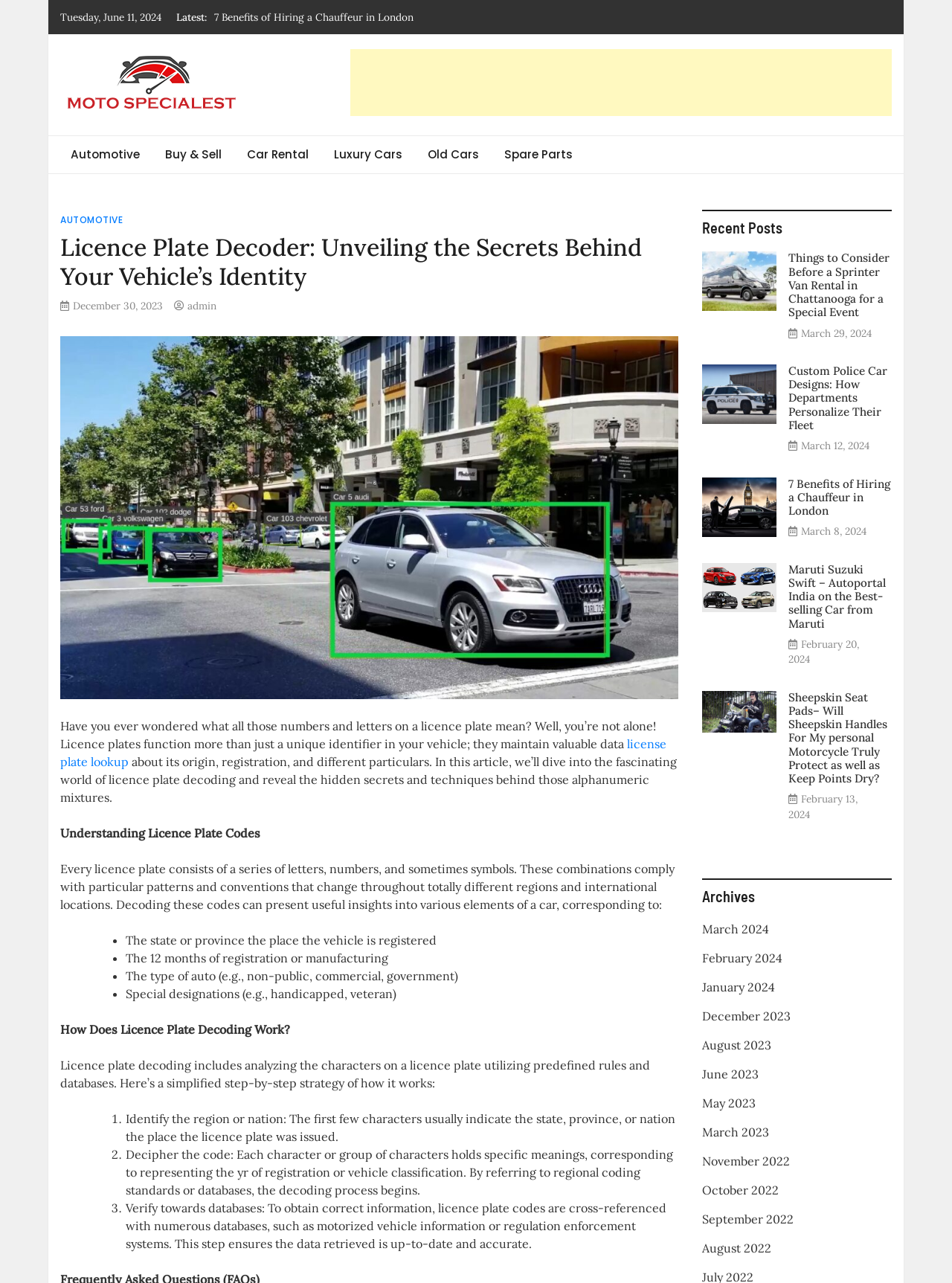Please identify the bounding box coordinates of the clickable area that will fulfill the following instruction: "Explore the 'Recent Posts' section". The coordinates should be in the format of four float numbers between 0 and 1, i.e., [left, top, right, bottom].

[0.737, 0.164, 0.937, 0.185]